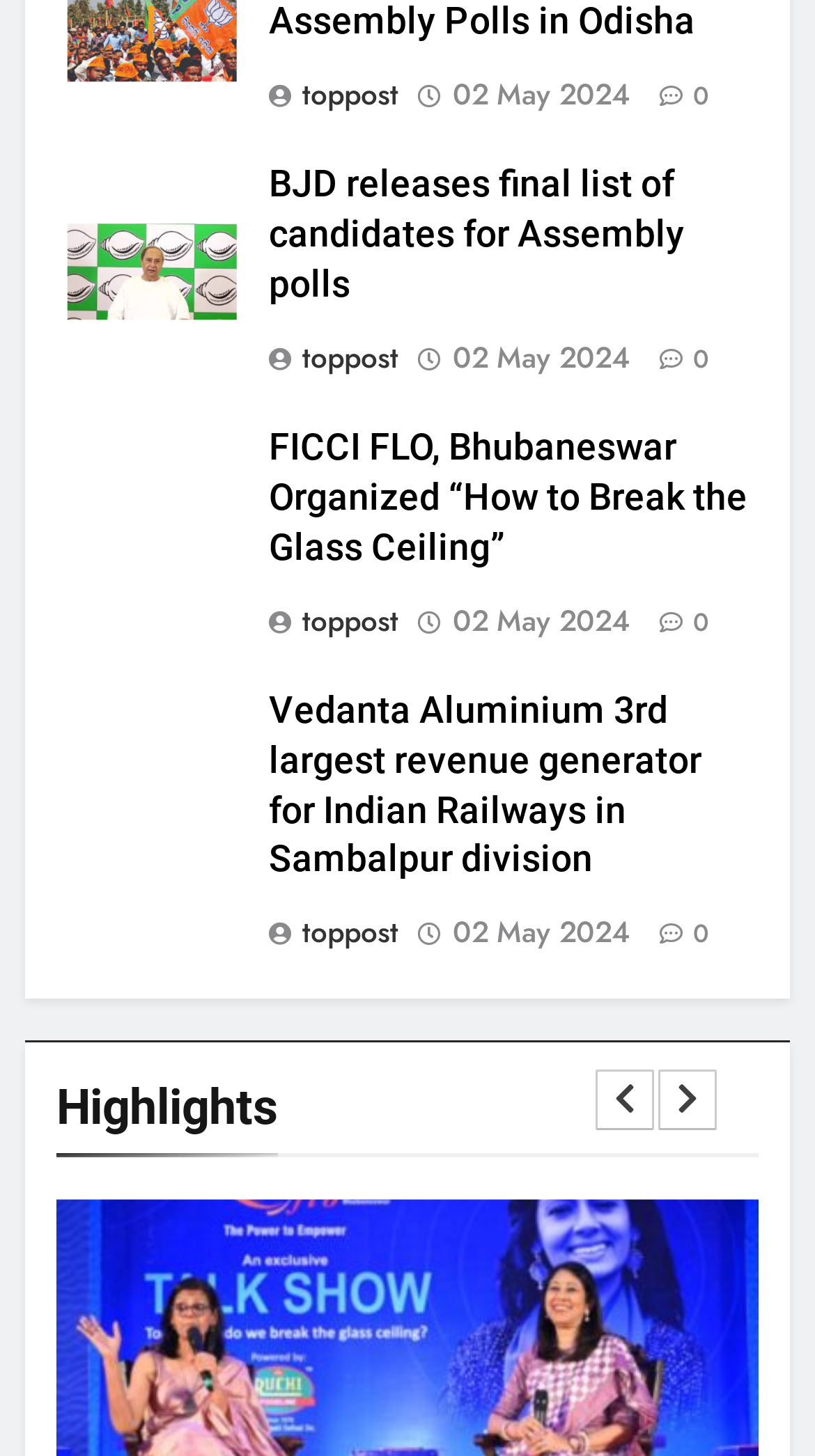Determine the bounding box coordinates of the element that should be clicked to execute the following command: "View Pokémon Go An Instinctive Hero event field research tasks".

None